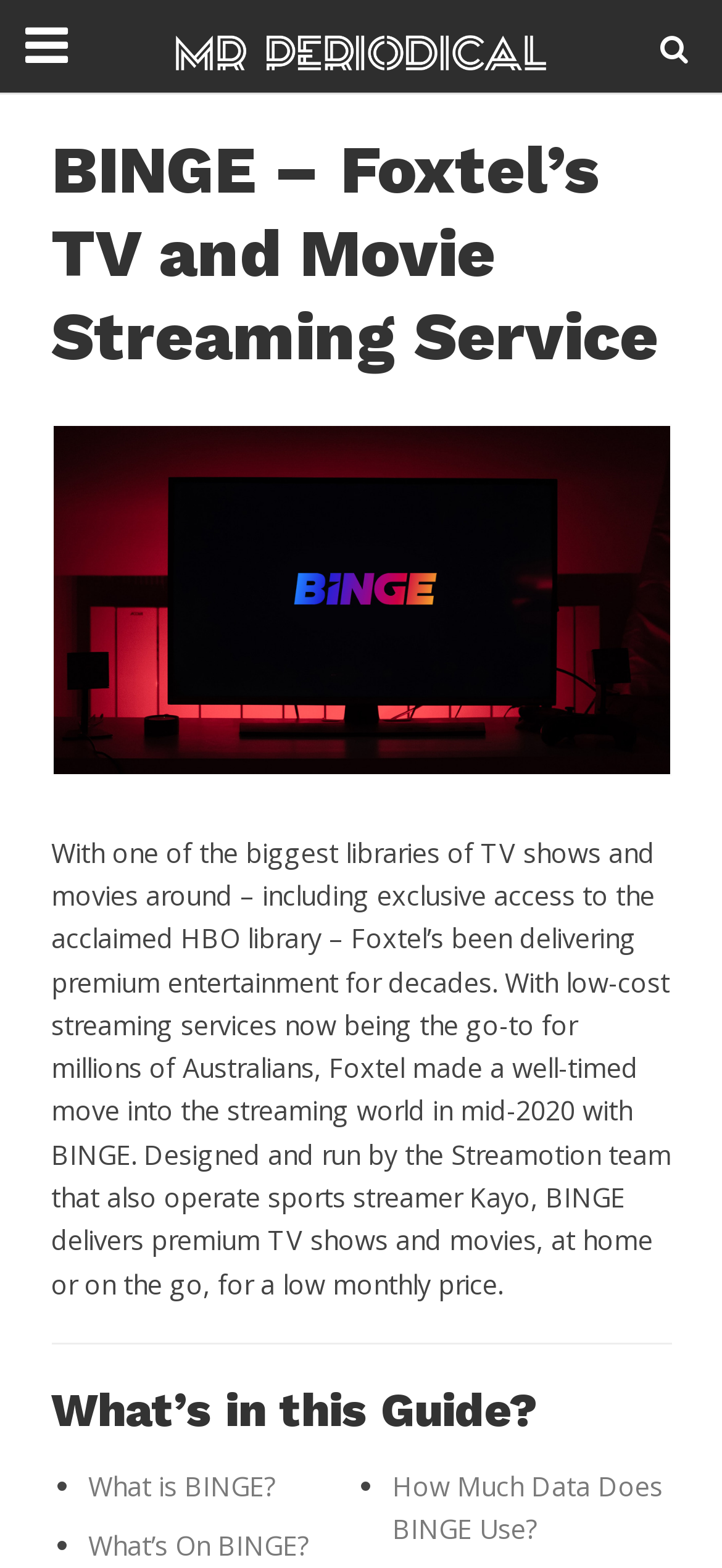Identify the bounding box coordinates for the UI element described as: "Participant List". The coordinates should be provided as four floats between 0 and 1: [left, top, right, bottom].

None